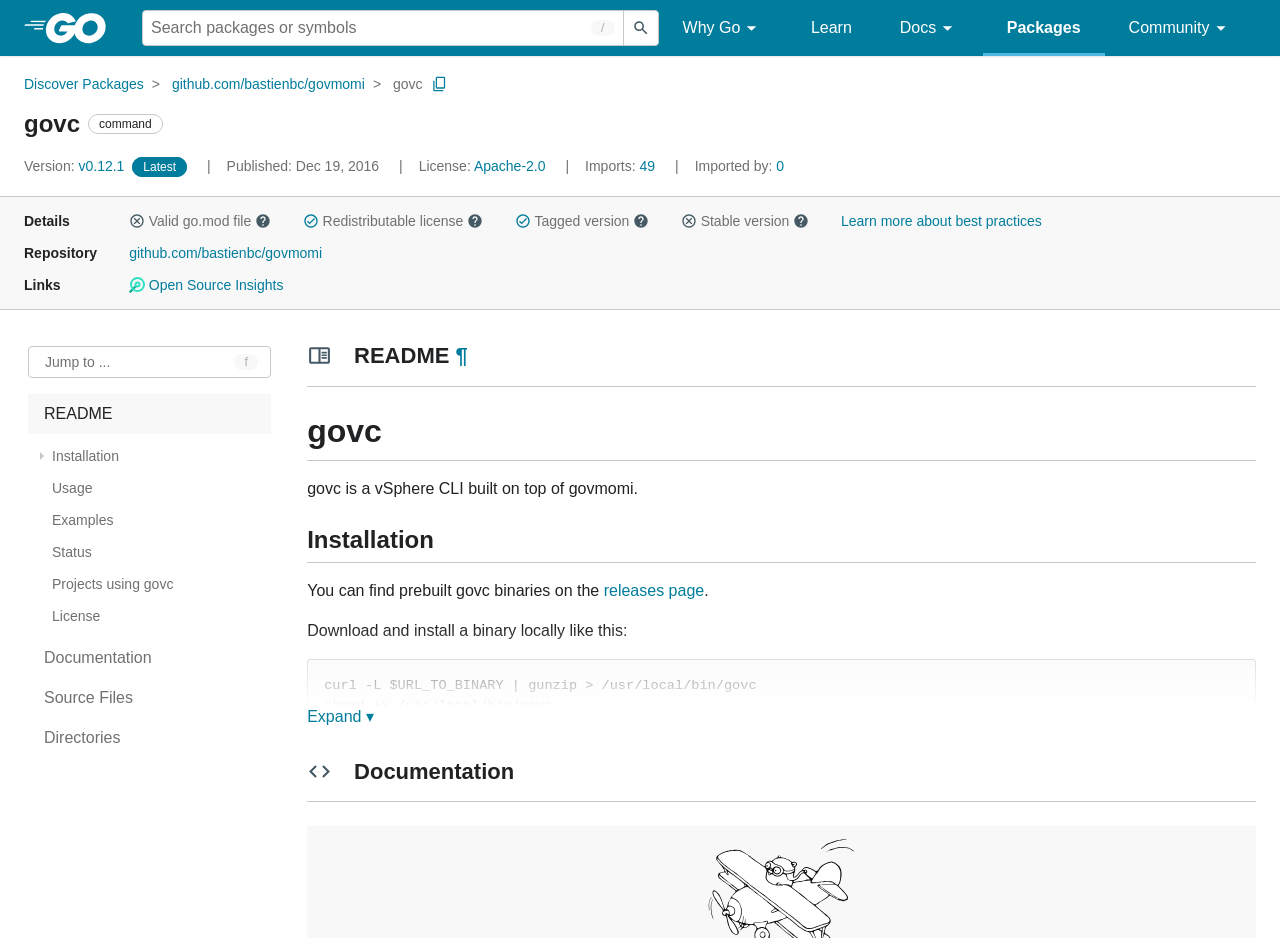Determine the bounding box coordinates of the clickable area required to perform the following instruction: "Open Jump to Identifier". The coordinates should be represented as four float numbers between 0 and 1: [left, top, right, bottom].

[0.022, 0.369, 0.212, 0.403]